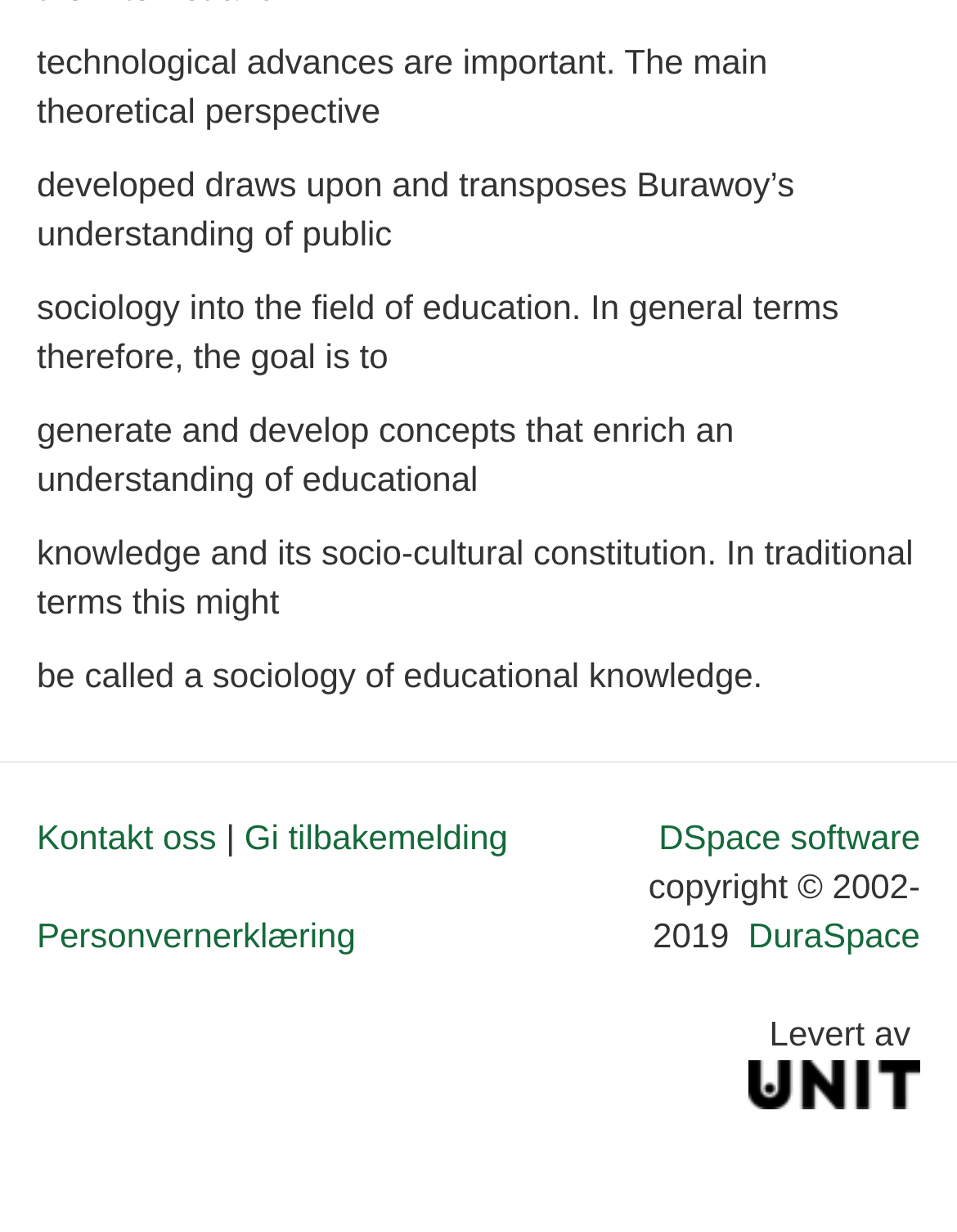Use a single word or phrase to answer the question:
What is the language of the links?

Norwegian